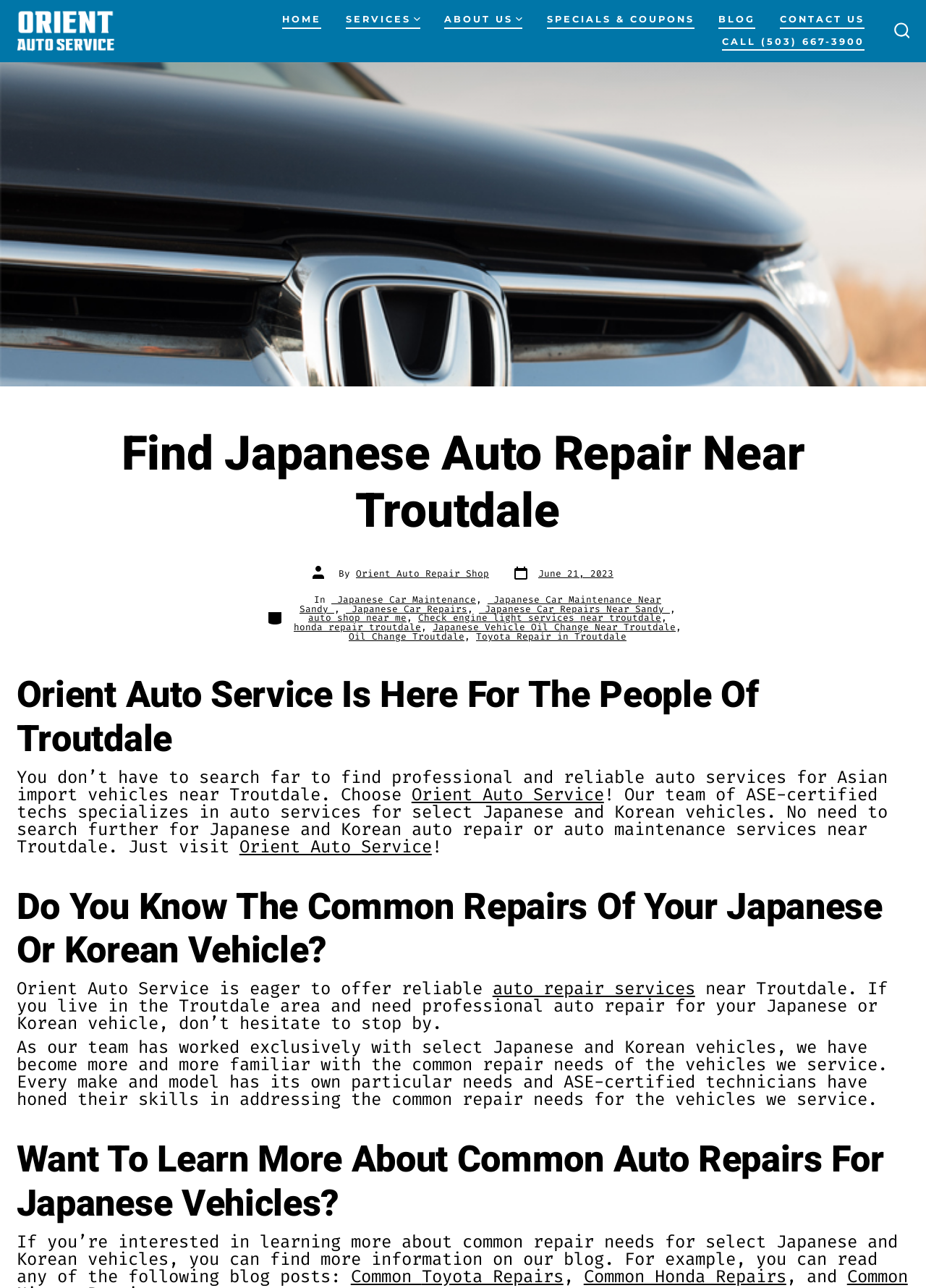Determine the bounding box coordinates of the clickable region to carry out the instruction: "Go to the HOME page".

[0.305, 0.007, 0.347, 0.024]